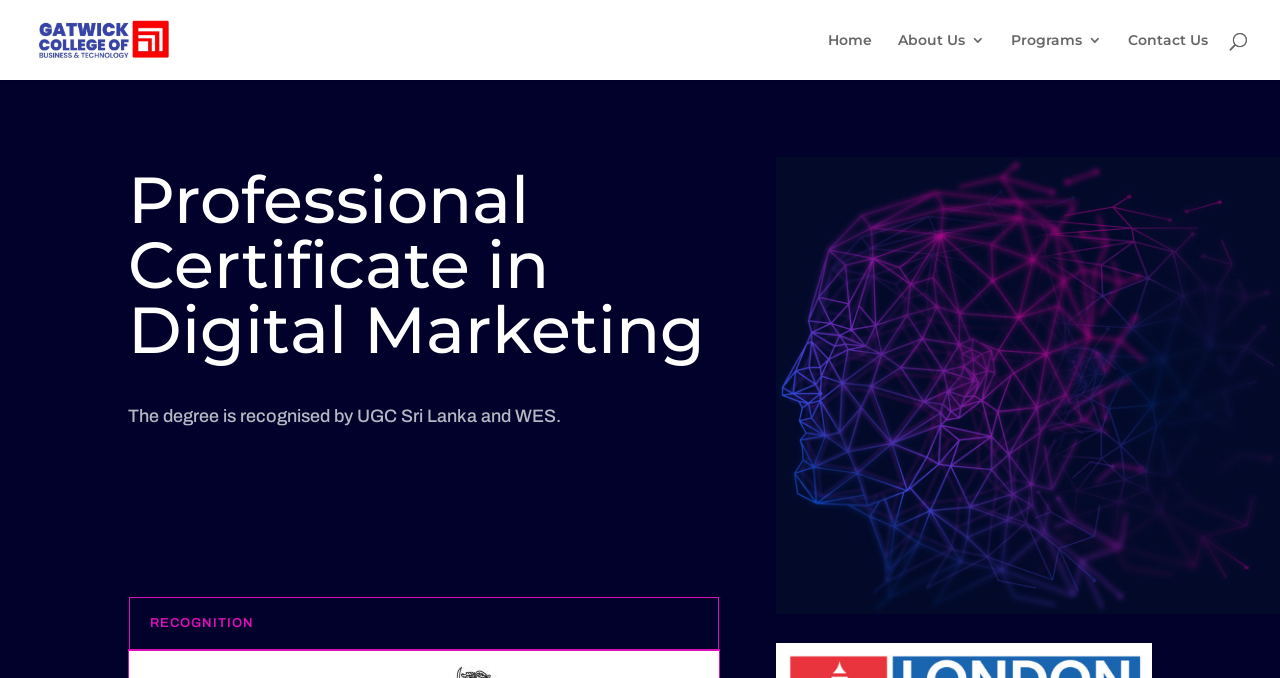Is there an image on the webpage?
With the help of the image, please provide a detailed response to the question.

There is an image on the webpage, which is located on the right side of the page. The image takes up a significant portion of the page and is positioned below the heading 'Professional Certificate in Digital Marketing'.